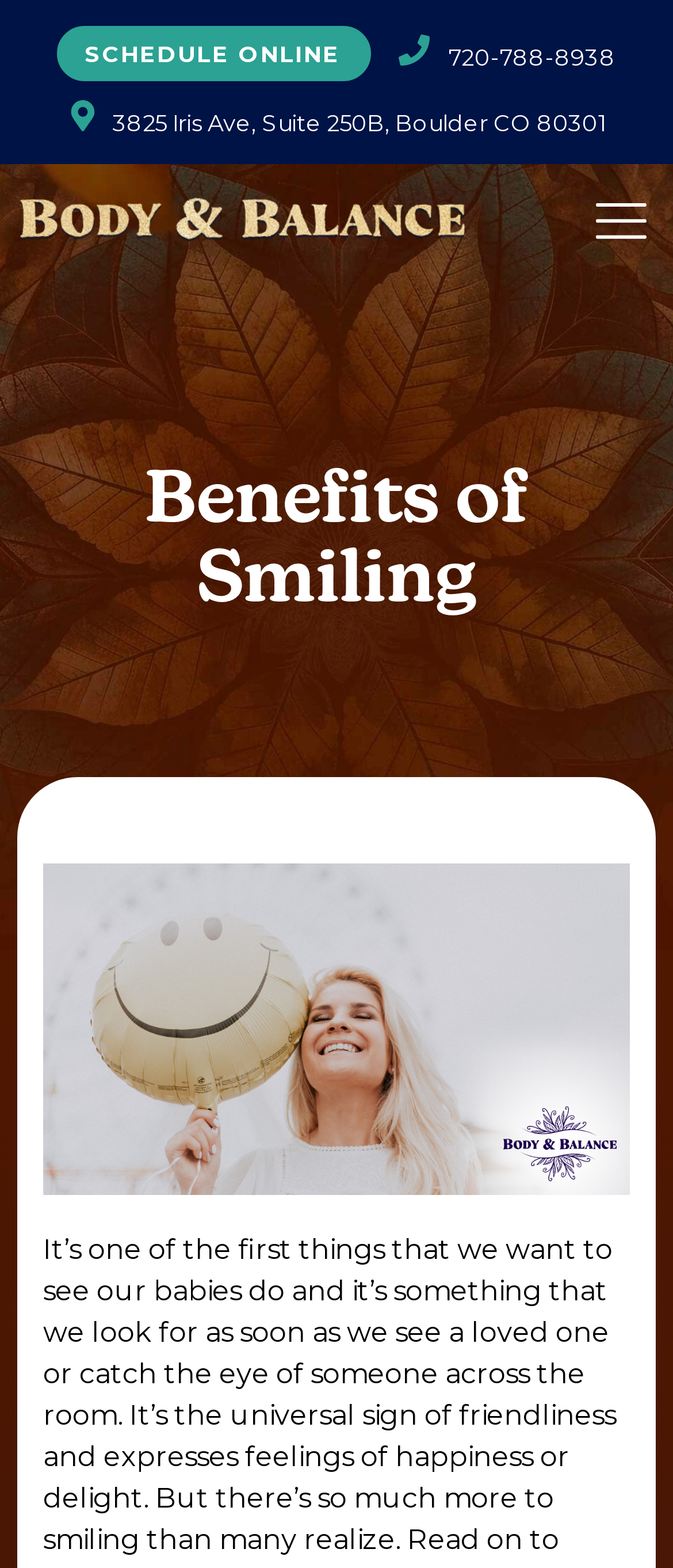Using the format (top-left x, top-left y, bottom-right x, bottom-right y), and given the element description, identify the bounding box coordinates within the screenshot: 720-788-8938

[0.667, 0.028, 0.915, 0.045]